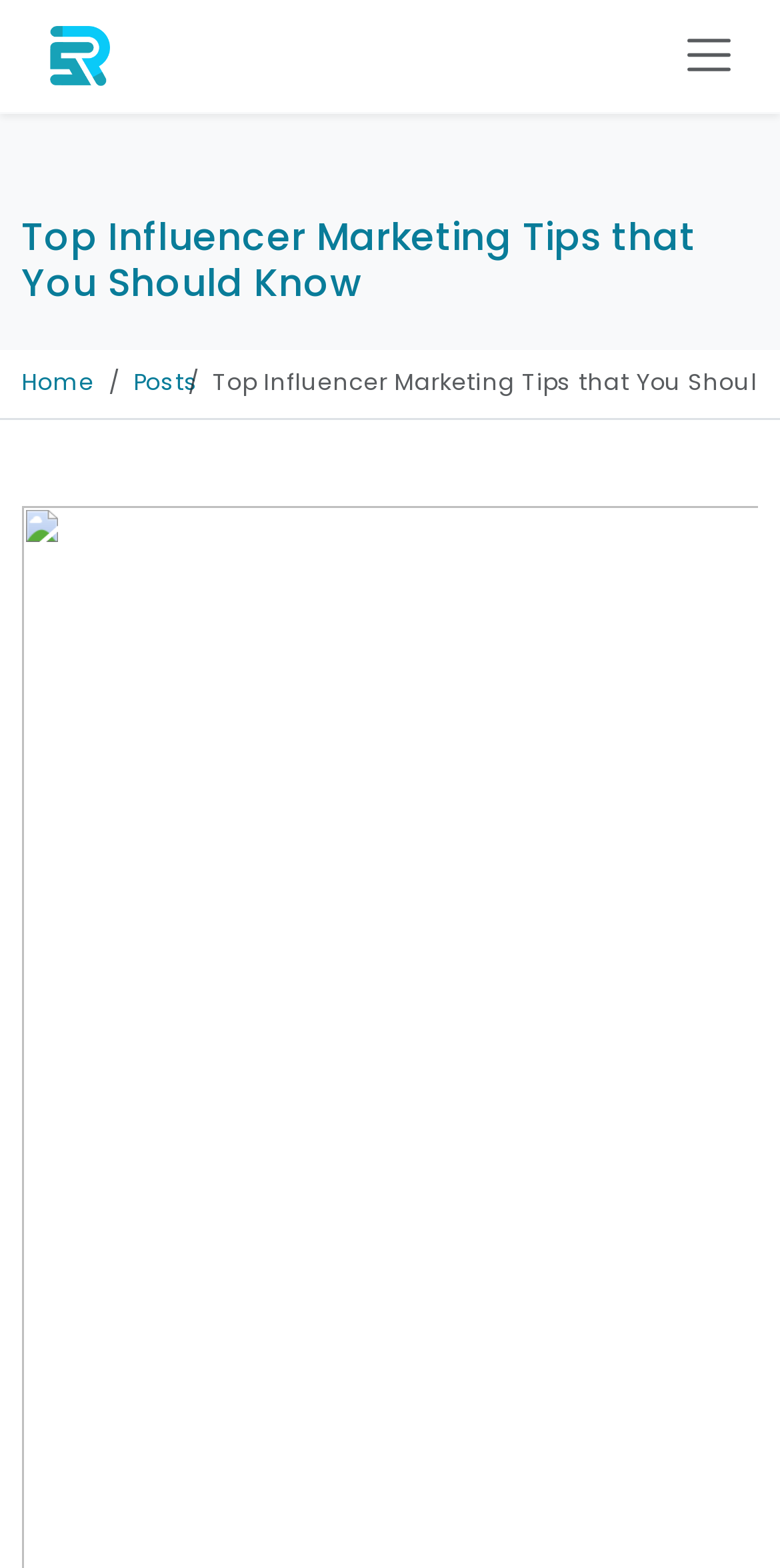Craft a detailed narrative of the webpage's structure and content.

The webpage is about top influencer marketing tips. At the top left corner, there is a logo image with a corresponding link. To the right of the logo, there is a button with a long list of services offered, including web designing, app development, and content writing. 

Below the logo, there is a main heading that reads "Top Influencer Marketing Tips that You Should Know", which spans almost the entire width of the page. 

Underneath the main heading, there is a navigation breadcrumb section that stretches across the page. Within this section, there are two links: "Home" on the left and "Posts" to its right.